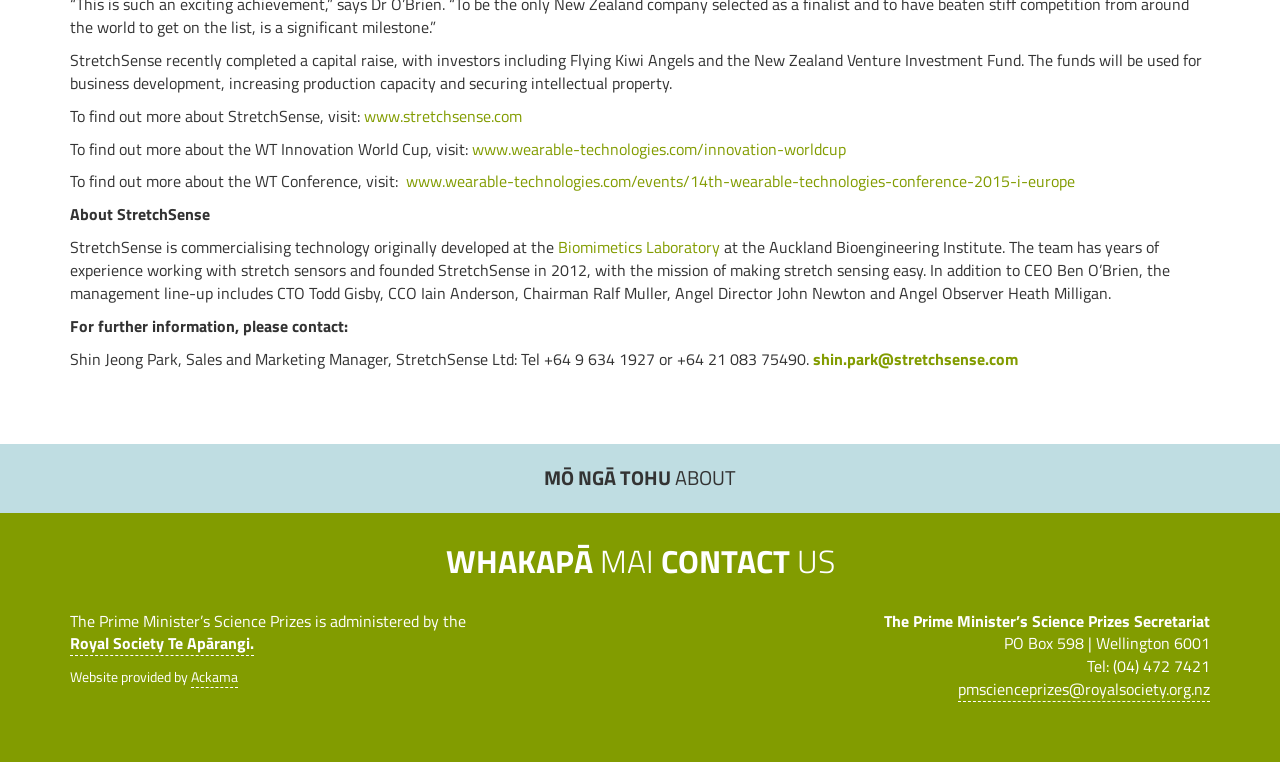What is the organization that administers the Prime Minister’s Science Prizes?
Look at the image and answer the question using a single word or phrase.

Royal Society Te Apārangi